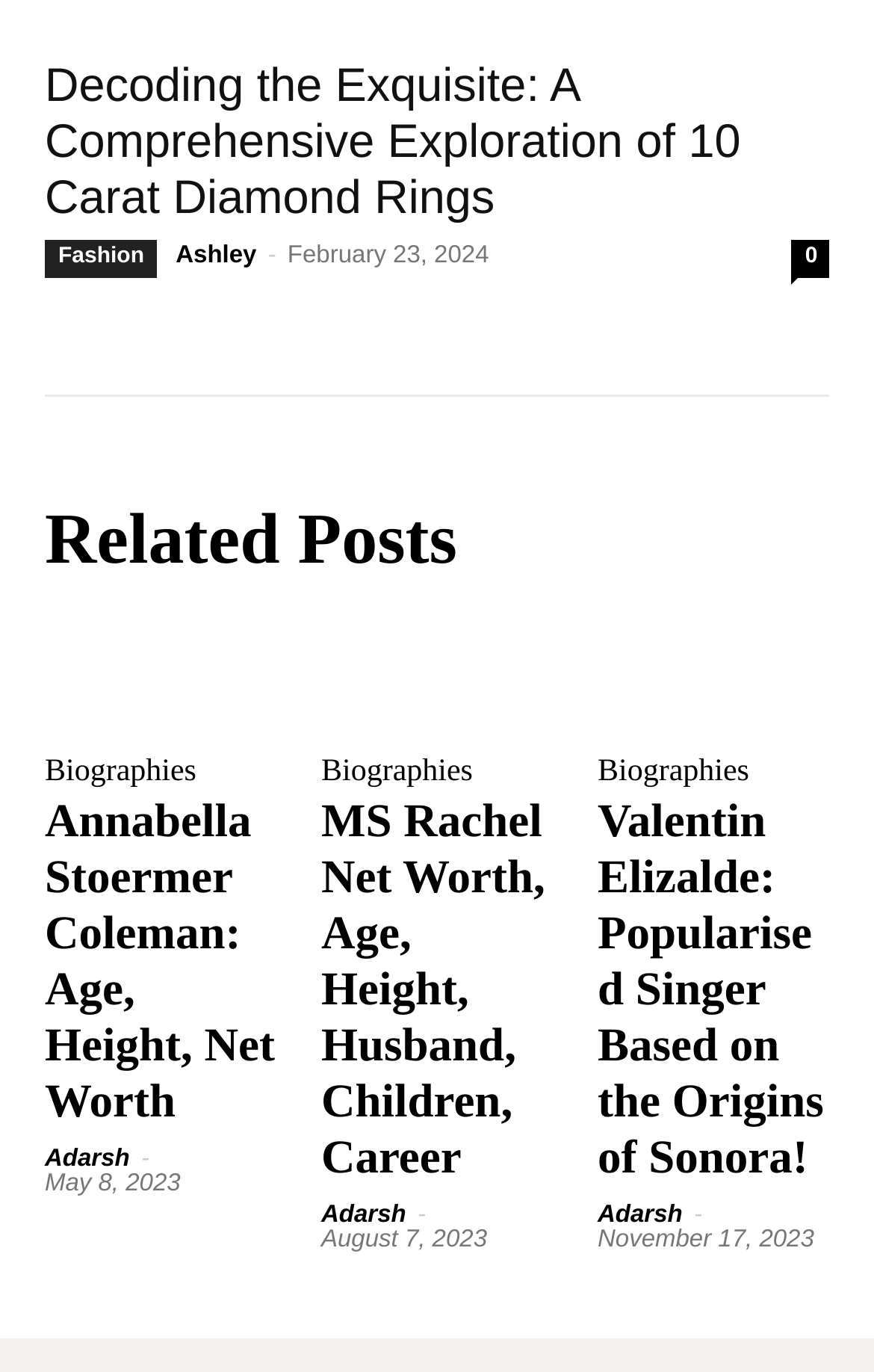What is the category of the link 'MS Rachel Net Worth, Age, Height, Husband, Children, Career'?
Provide a one-word or short-phrase answer based on the image.

Biographies